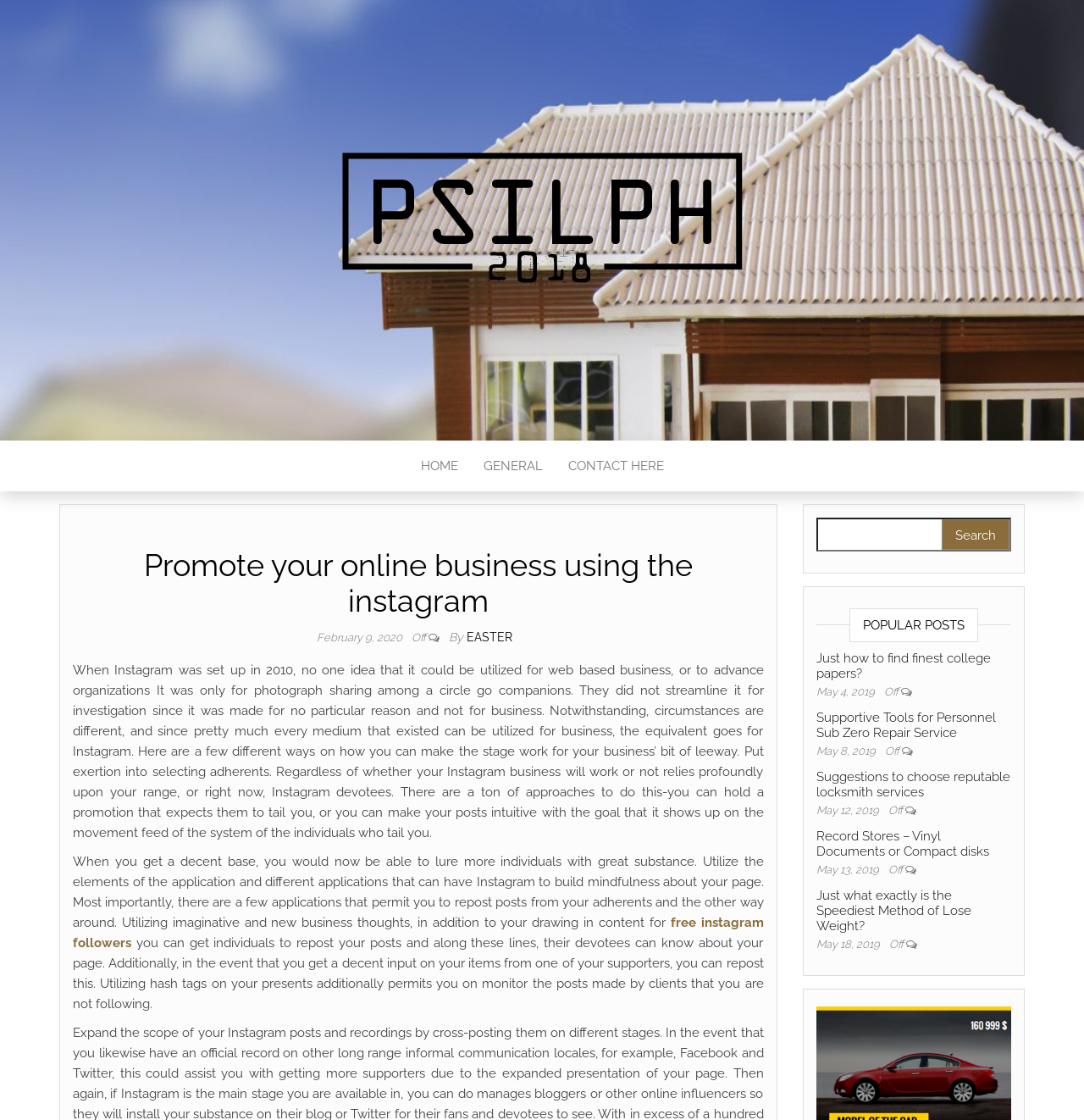Describe all the visual and textual components of the webpage comprehensively.

This webpage is about promoting online businesses using Instagram. At the top, there is a logo with the text "Psilph 2018" and an image with the same text. Below the logo, there are four navigation links: "HOME", "GENERAL", "CONTACT HERE", and another link with the title of the webpage "Promote your online business using the instagram".

Below the navigation links, there is a heading with the same title as the webpage, followed by a date "February 9, 2020", and the author's name "EASTER". The main content of the webpage is a long article about how to use Instagram for online business, with several paragraphs discussing the importance of selecting followers, creating engaging content, and using Instagram's features to increase awareness about the business.

On the right side of the article, there is a search bar with a placeholder text "Search for:". Below the search bar, there are several popular posts listed, each with a heading, a link, and a date. The popular posts are about various topics, including college papers, Sub Zero repair service, locksmith services, record stores, and weight loss.

At the top right corner of the webpage, there is a link "PSILPH 2018" and another link "HOME" above the navigation links.